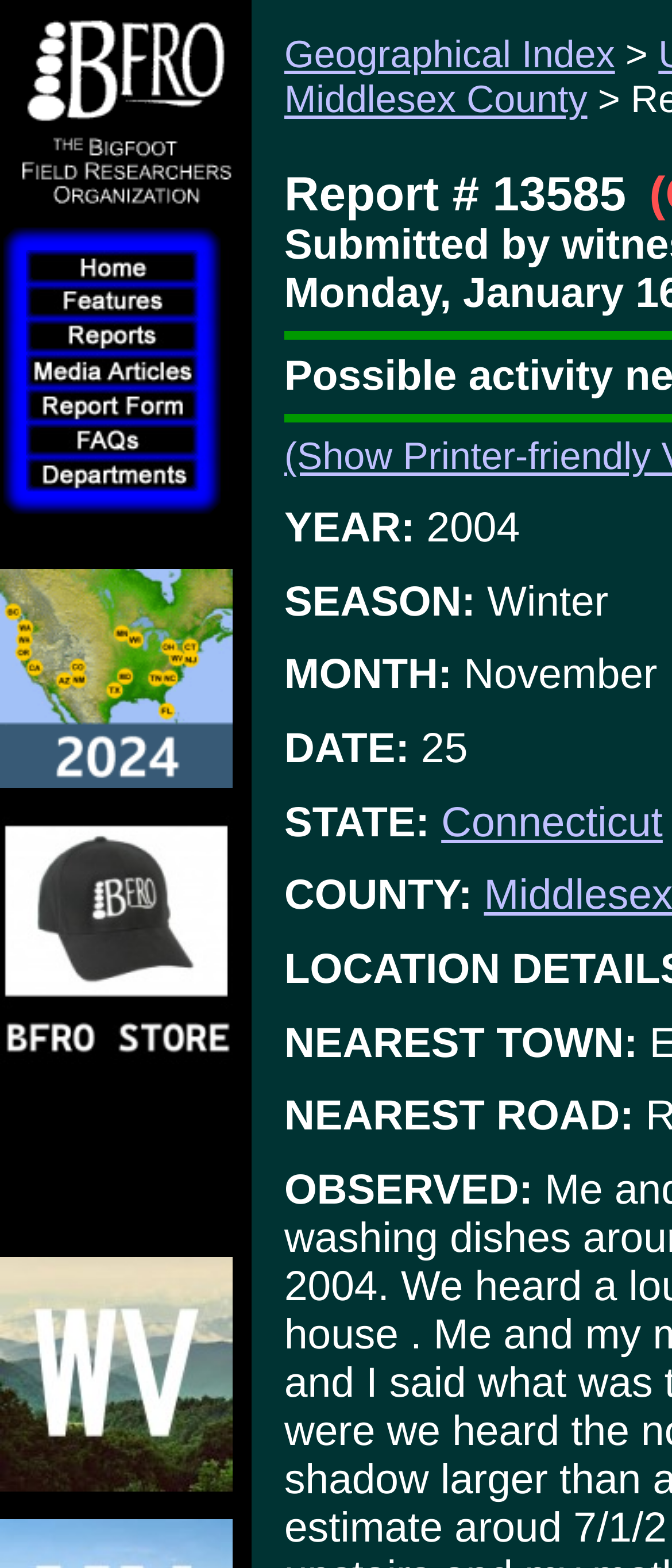Provide the bounding box coordinates of the area you need to click to execute the following instruction: "Click the link to Middlesex County".

[0.423, 0.049, 0.874, 0.077]